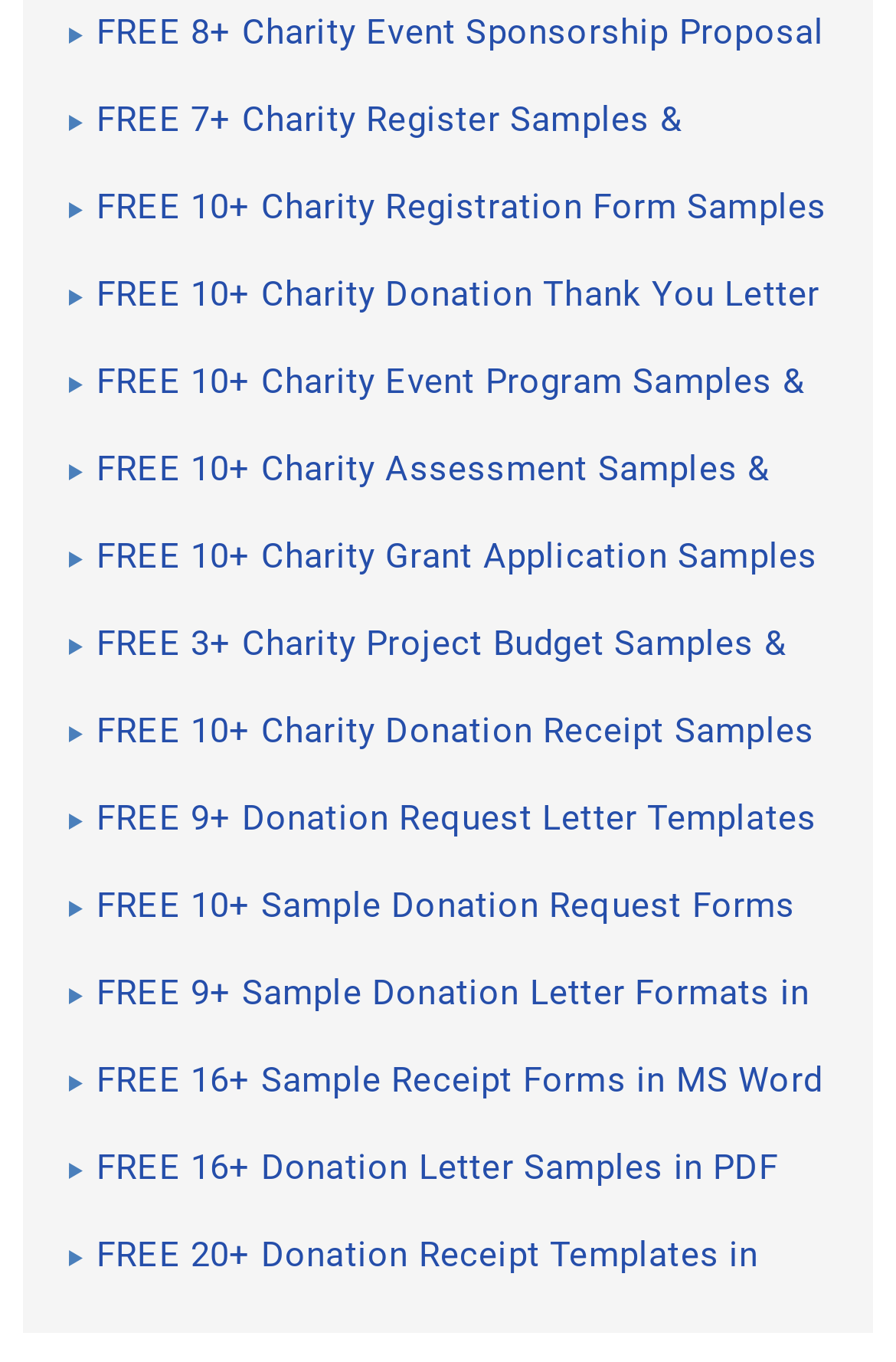How many donation receipt templates are available in PDF and Google Docs?
Answer with a single word or phrase by referring to the visual content.

20+